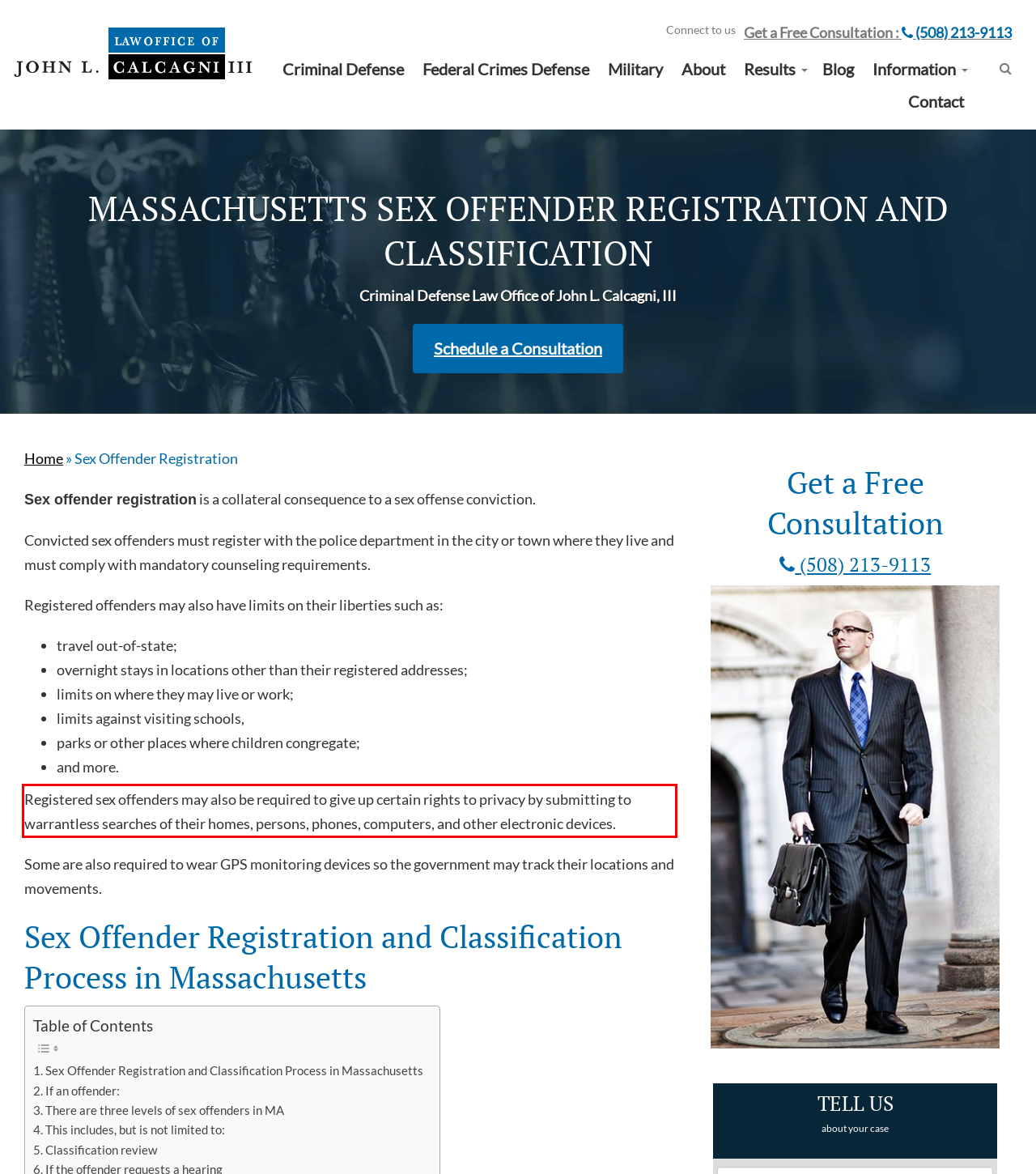With the provided screenshot of a webpage, locate the red bounding box and perform OCR to extract the text content inside it.

Registered sex offenders may also be required to give up certain rights to privacy by submitting to warrantless searches of their homes, persons, phones, computers, and other electronic devices.